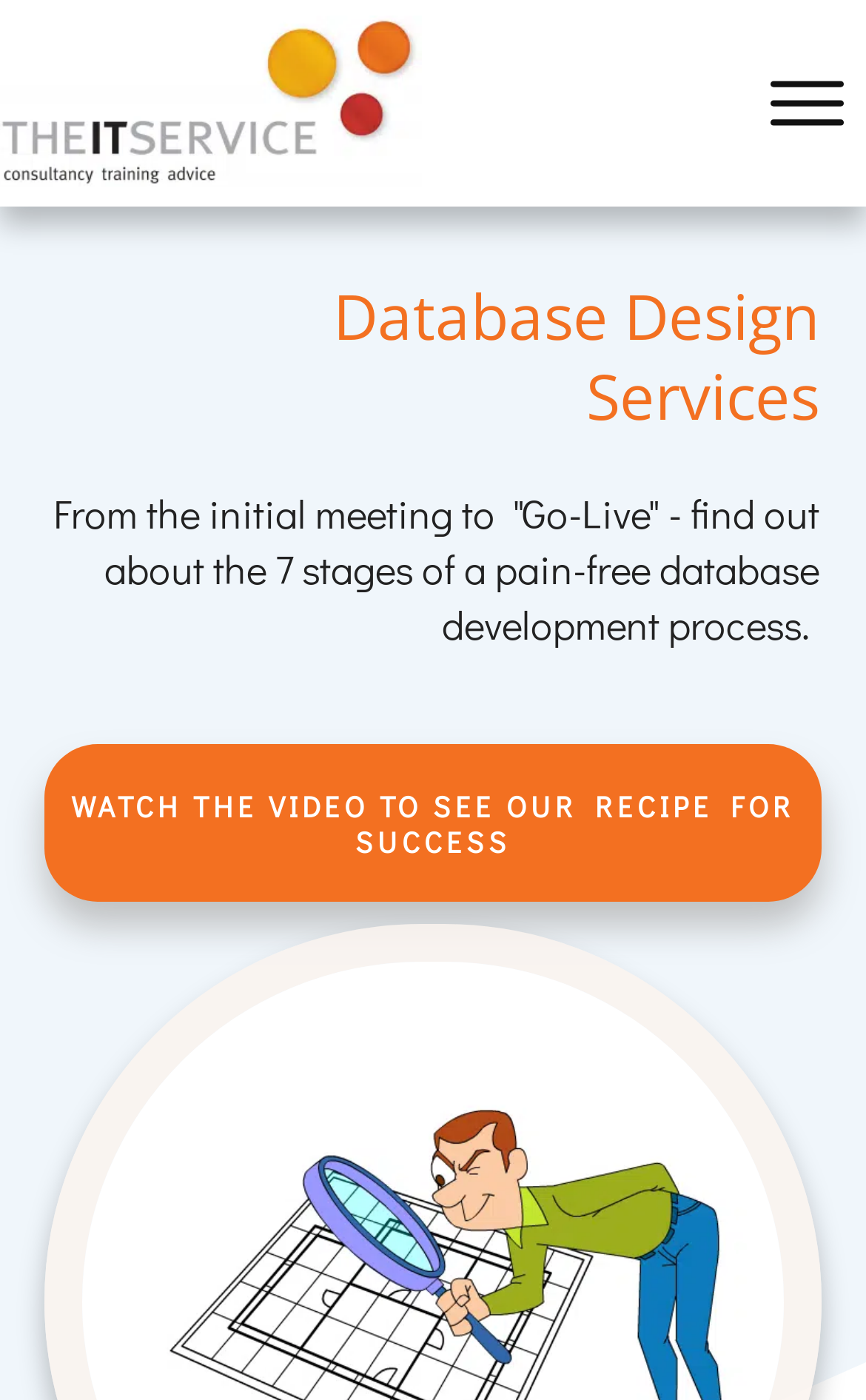What is the call-to-action on the webpage?
Answer the question in as much detail as possible.

The link 'WATCH THE VIDEO TO SEE OUR RECIPE FOR SUCCESS' is a prominent call-to-action on the webpage, encouraging users to watch a video to learn more about the company's approach.